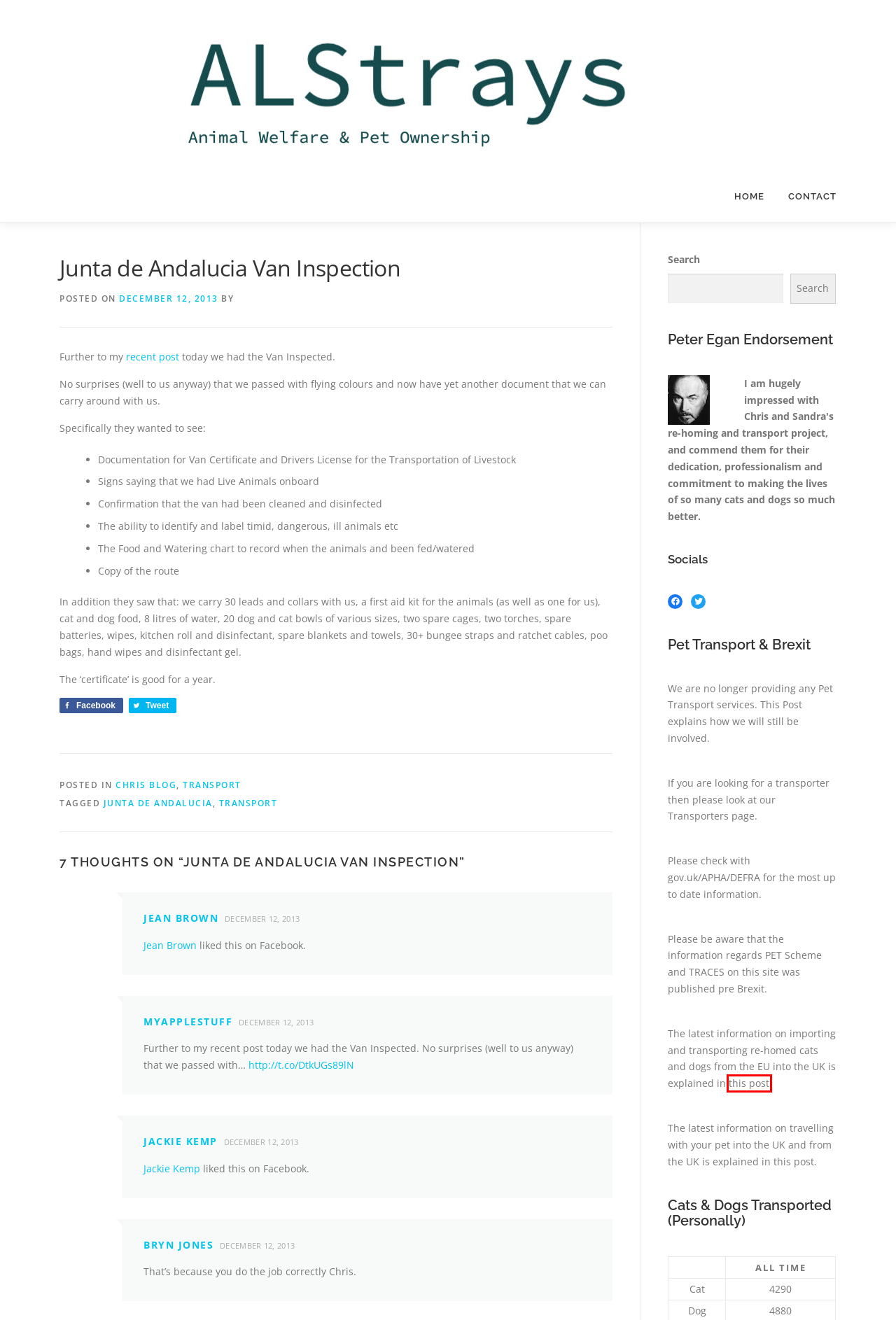Examine the screenshot of a webpage with a red bounding box around a UI element. Select the most accurate webpage description that corresponds to the new page after clicking the highlighted element. Here are the choices:
A. Transport – ALStrays Animal Welfare & Pet Ownership
B. Post Brexit Transport Process and Observations – ALStrays Animal Welfare & Pet Ownership
C. Pet Transporters – ALStrays Animal Welfare & Pet Ownership
D. Taking Your Pet Dog or Cat Abroad – ALStrays Animal Welfare & Pet Ownership
E. Chris Blog – ALStrays Animal Welfare & Pet Ownership
F. Next Phase Of The Journey: Transport Partnership – ALStrays Animal Welfare & Pet Ownership
G. ALStrays Animal Welfare & Pet Ownership – Animal Welfare & Pet Ownership
H. Junta de Andalucia – ALStrays Animal Welfare & Pet Ownership

B